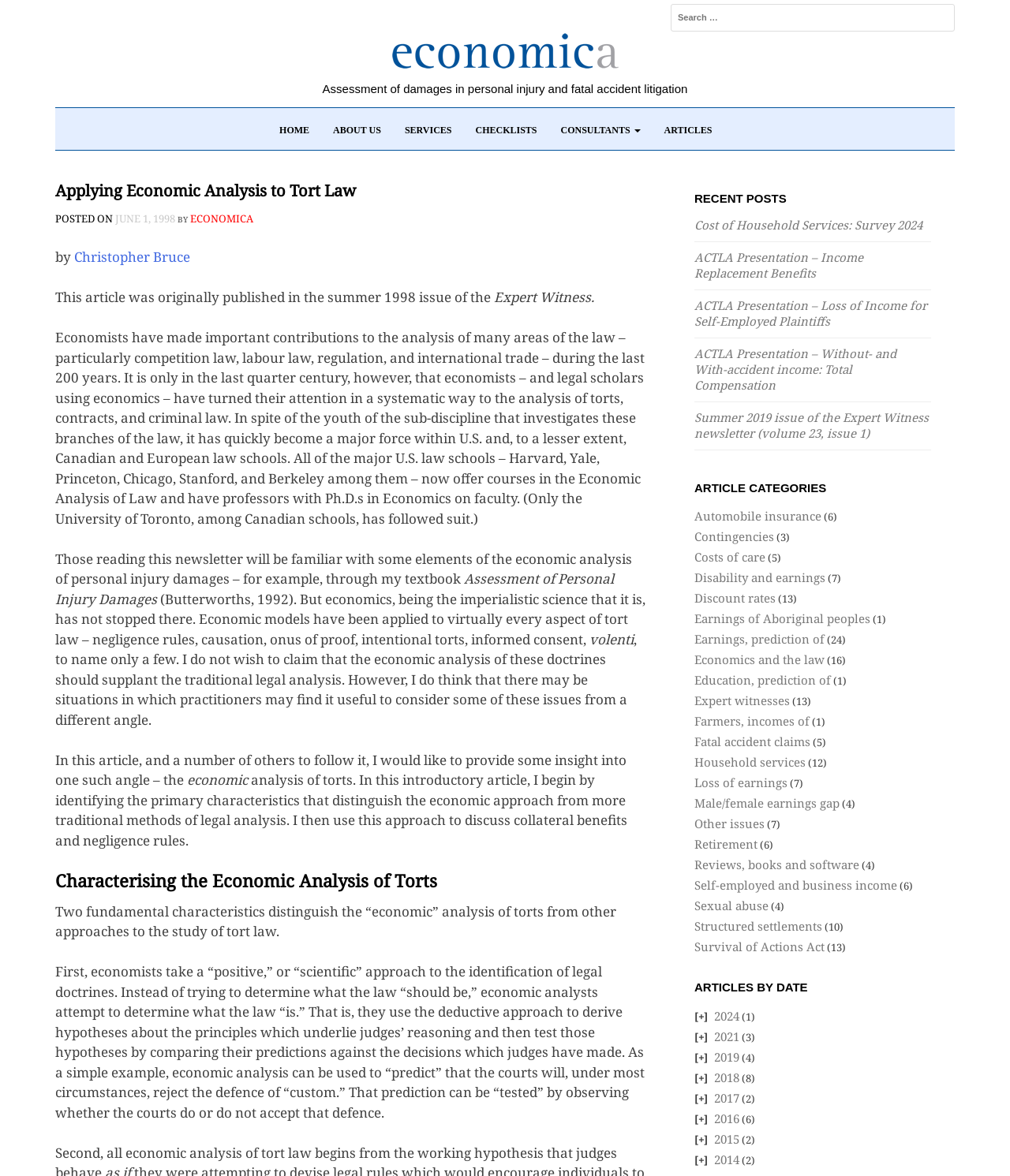Provide a comprehensive caption for the webpage.

The webpage is about applying economic analysis to tort law, specifically discussing the assessment of damages in personal injury and fatal accident litigation. At the top, there is a search bar with a label "Search for:" and a navigation menu with links to "HOME", "ABOUT US", "SERVICES", "CHECKLISTS", "CONSULTANTS", and "ARTICLES".

Below the navigation menu, there is a heading "Applying Economic Analysis to Tort Law" followed by a subheading "Assessment of damages in personal injury and fatal accident litigation". The article is written by Christopher Bruce and was originally published in the summer 1998 issue of the Expert Witness.

The article discusses how economists have made important contributions to the analysis of many areas of the law, including torts, contracts, and criminal law. It explains that economic models have been applied to virtually every aspect of tort law, including negligence rules, causation, onus of proof, intentional torts, and informed consent. The author argues that the economic analysis of torts can provide a useful perspective on these issues.

The article is divided into sections, including "Characterising the Economic Analysis of Torts", which discusses the two fundamental characteristics that distinguish the economic approach from other approaches to the study of tort law. The first characteristic is that economists take a "positive," or "scientific" approach to the identification of legal doctrines, and the second is that they use the deductive approach to derive hypotheses about the principles which underlie judges' reasoning.

To the right of the article, there is a sidebar with a heading "RECENT POSTS" that lists several recent articles, including "Cost of Household Services: Survey 2024", "ACTLA Presentation – Income Replacement Benefits", and "Summer 2019 issue of the Expert Witness newsletter (volume 23, issue 1)".

Below the article, there is another sidebar with a heading "ARTICLE CATEGORIES" that lists various categories of articles, including "Automobile insurance", "Contingencies", "Costs of care", and "Earnings of Aboriginal peoples", among others. Each category has a number in parentheses indicating the number of articles in that category.